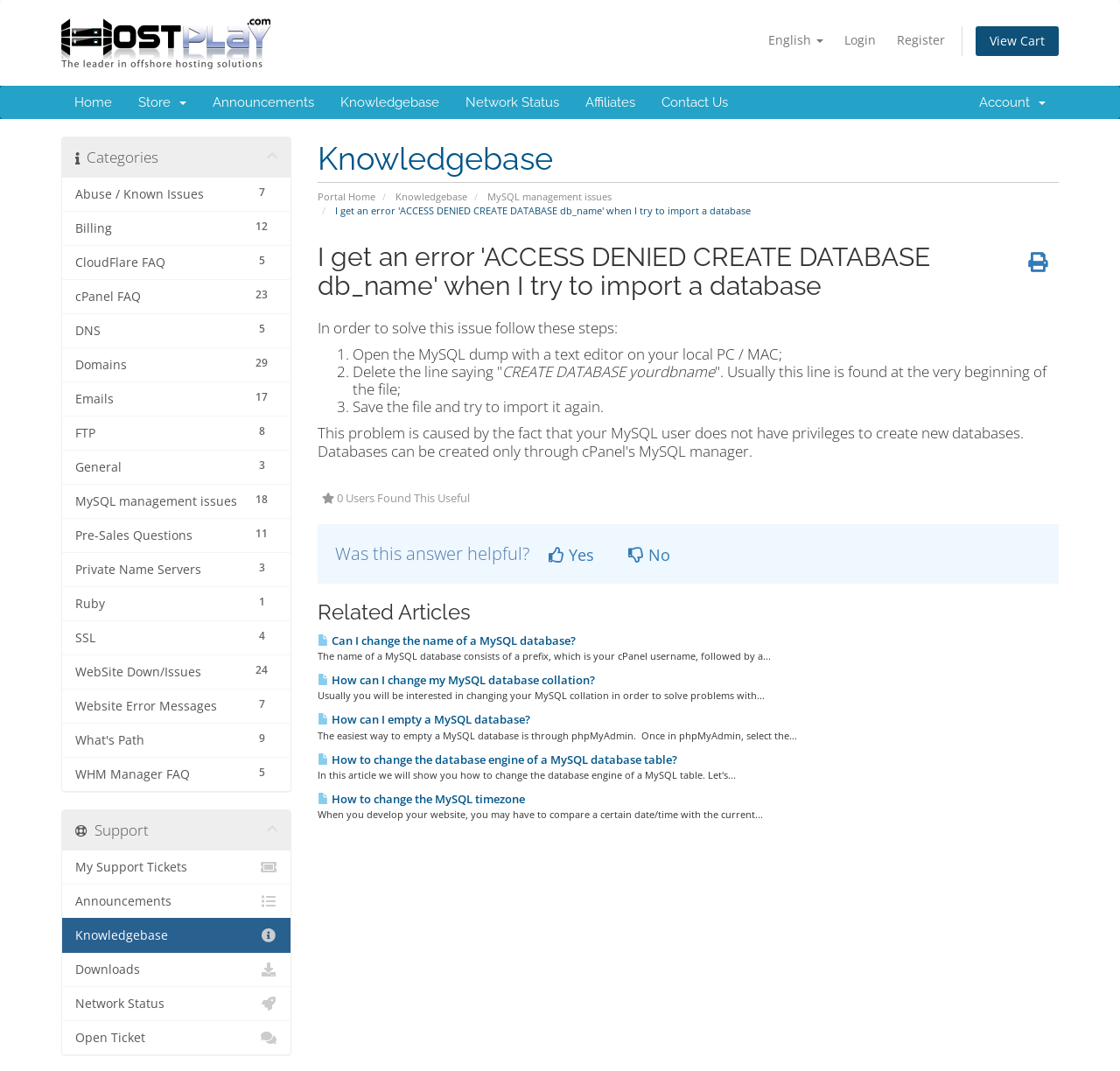Please identify the bounding box coordinates of the element's region that should be clicked to execute the following instruction: "Click the 'Knowledgebase' link". The bounding box coordinates must be four float numbers between 0 and 1, i.e., [left, top, right, bottom].

[0.292, 0.08, 0.404, 0.111]